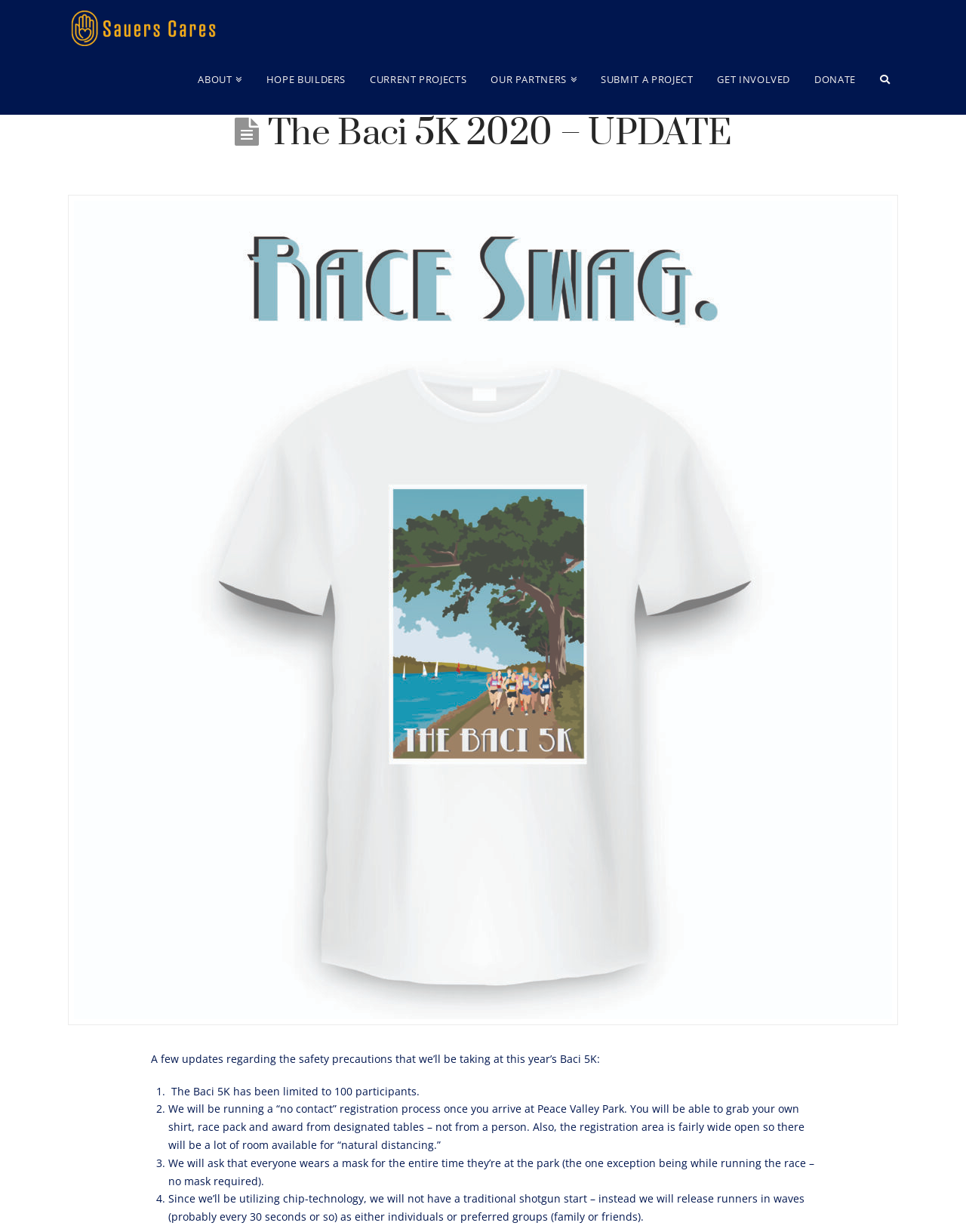How many participants are allowed in the Baci 5K?
Please answer using one word or phrase, based on the screenshot.

100